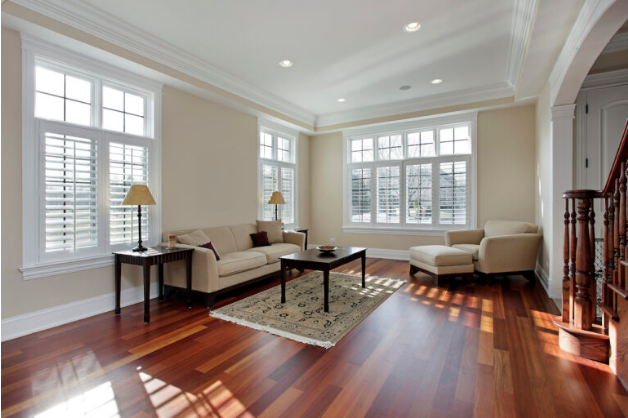Please give a succinct answer to the question in one word or phrase:
What color are the accent pillows on the sofa?

burgundy